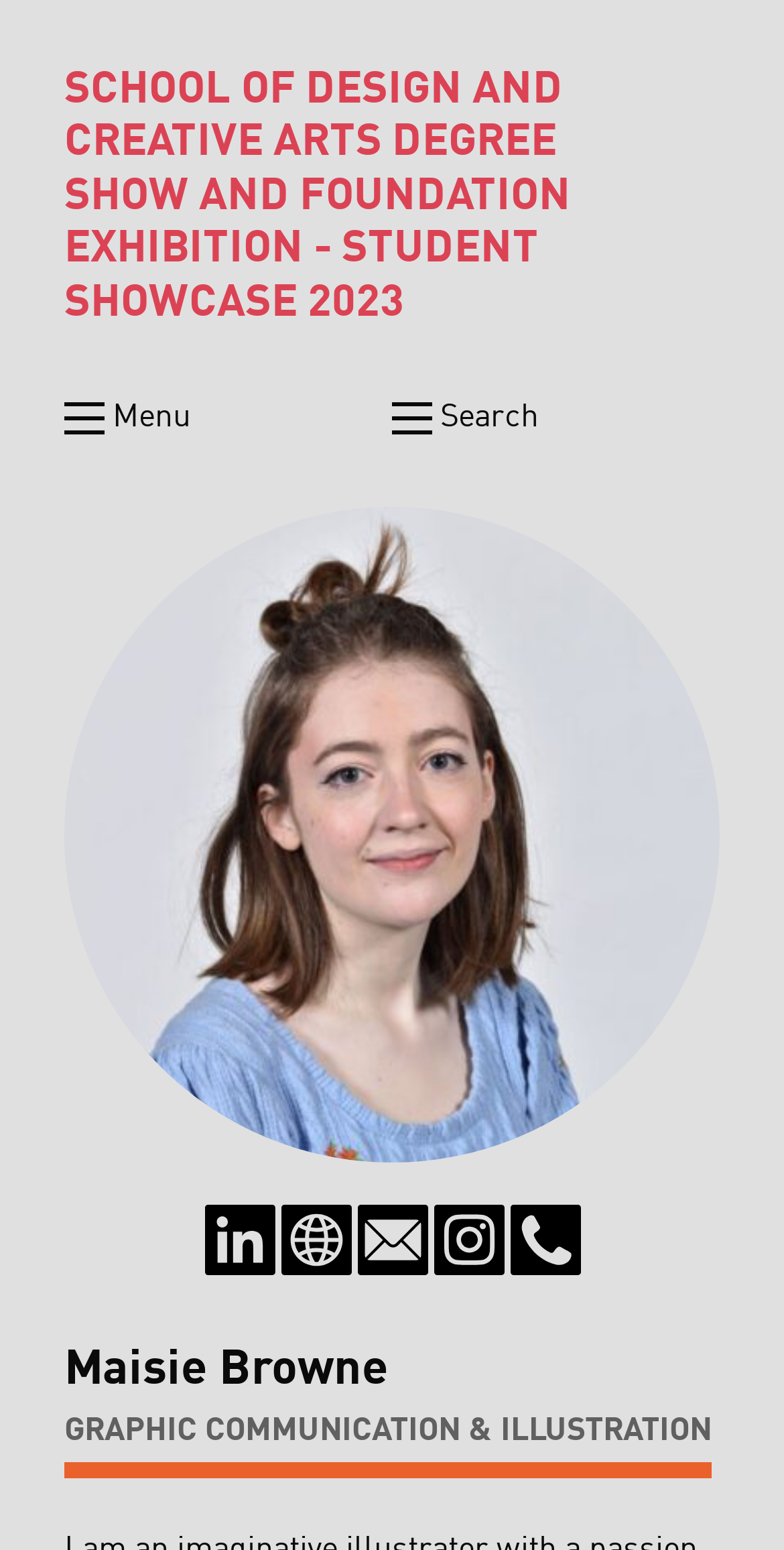Provide the bounding box coordinates for the UI element that is described as: "FAQ".

None